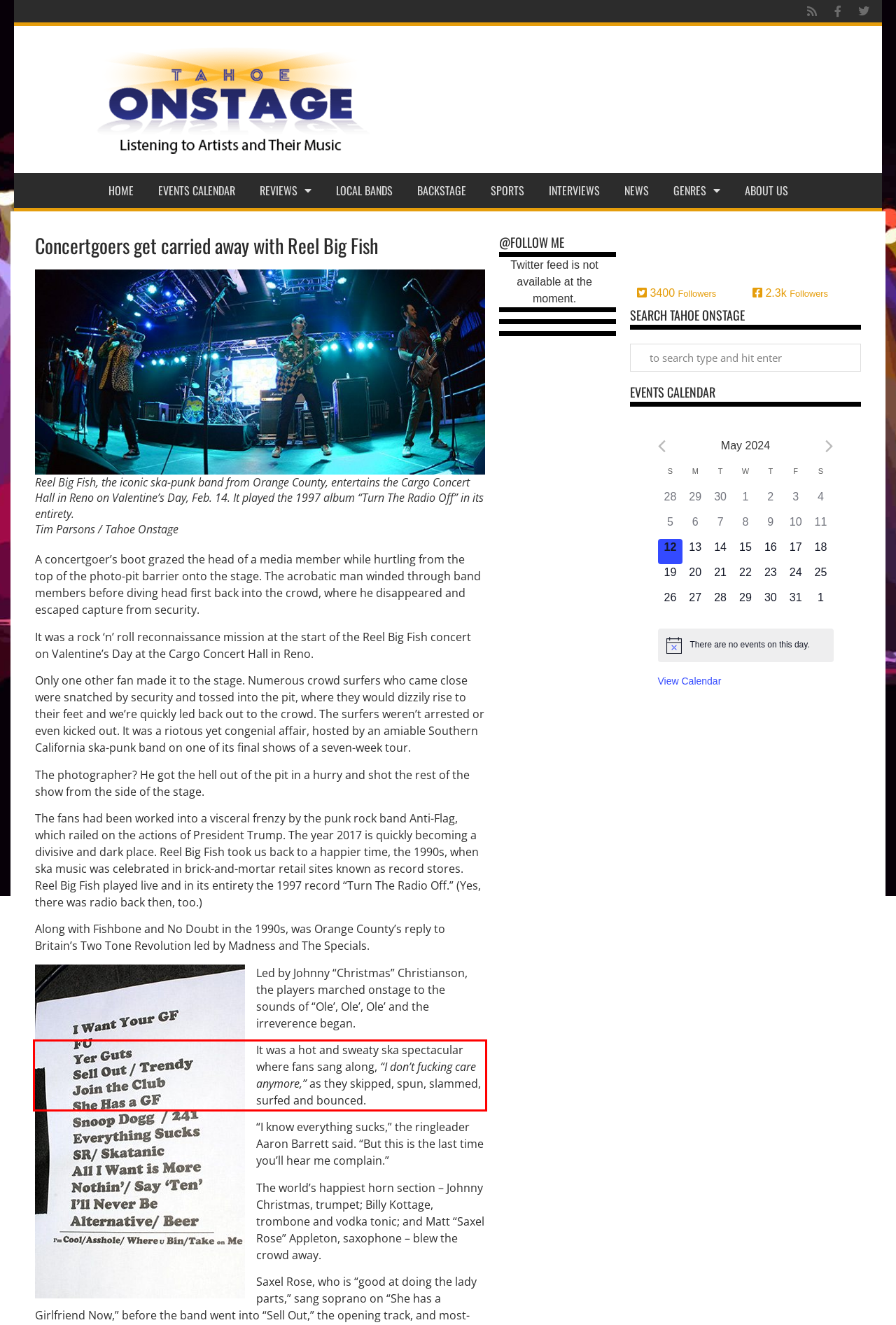Analyze the screenshot of a webpage where a red rectangle is bounding a UI element. Extract and generate the text content within this red bounding box.

It was a hot and sweaty ska spectacular where fans sang along, “I don’t fucking care anymore,” as they skipped, spun, slammed, surfed and bounced.